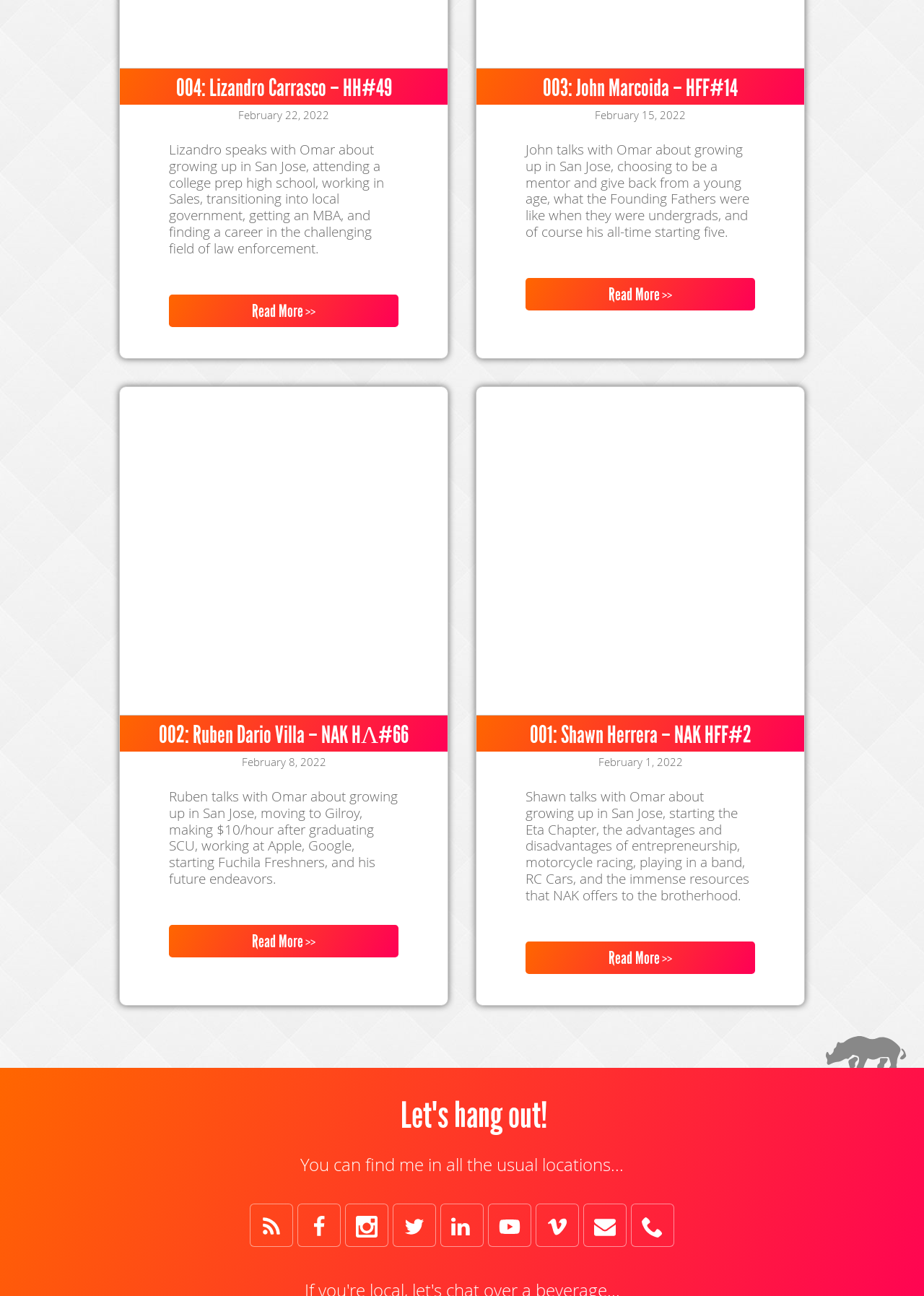Provide your answer in one word or a succinct phrase for the question: 
How many links are there in the second article?

2